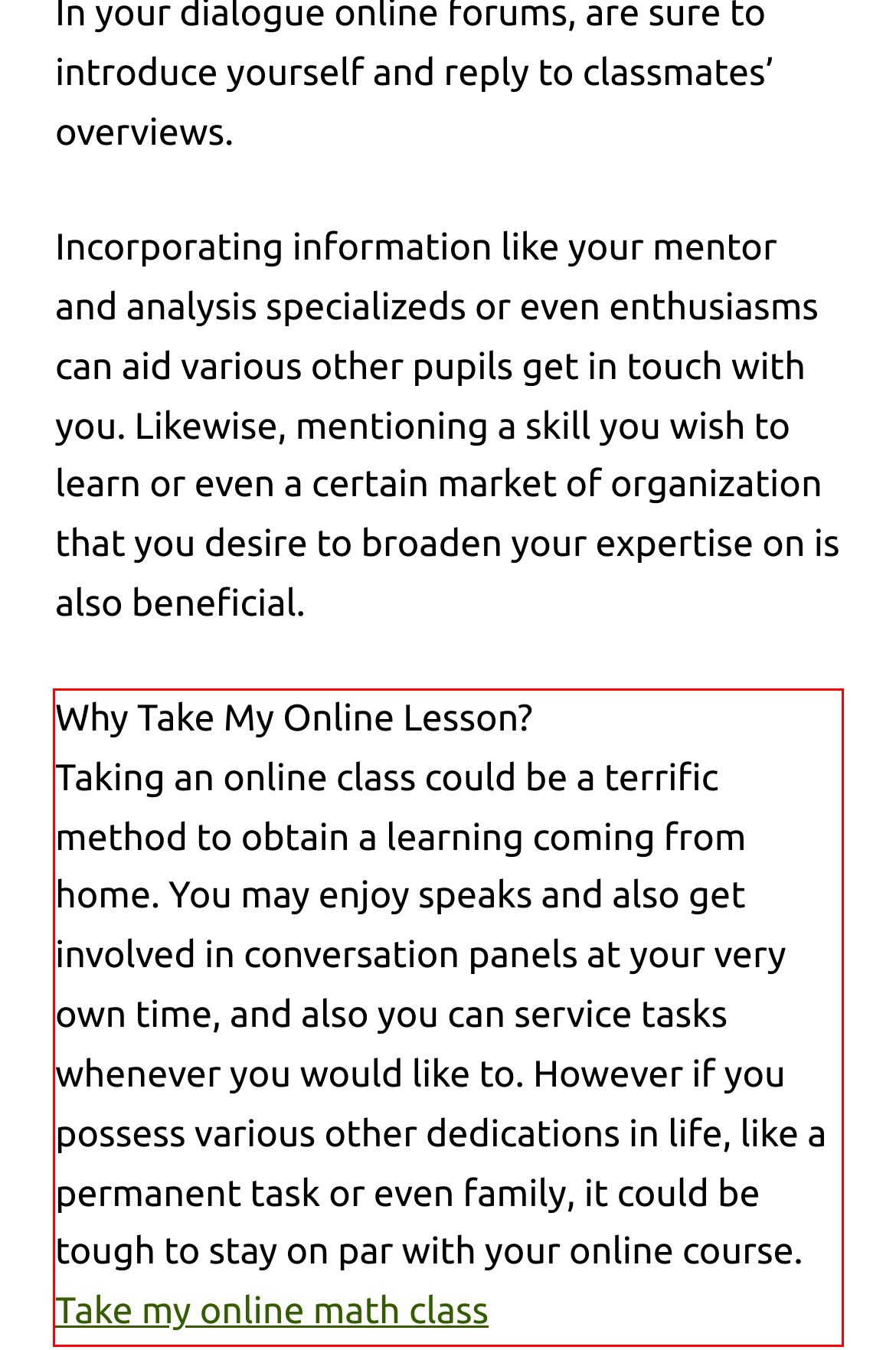Please analyze the provided webpage screenshot and perform OCR to extract the text content from the red rectangle bounding box.

Why Take My Online Lesson? Taking an online class could be a terrific method to obtain a learning coming from home. You may enjoy speaks and also get involved in conversation panels at your very own time, and also you can service tasks whenever you would like to. However if you possess various other dedications in life, like a permanent task or even family, it could be tough to stay on par with your online course. Take my online math class